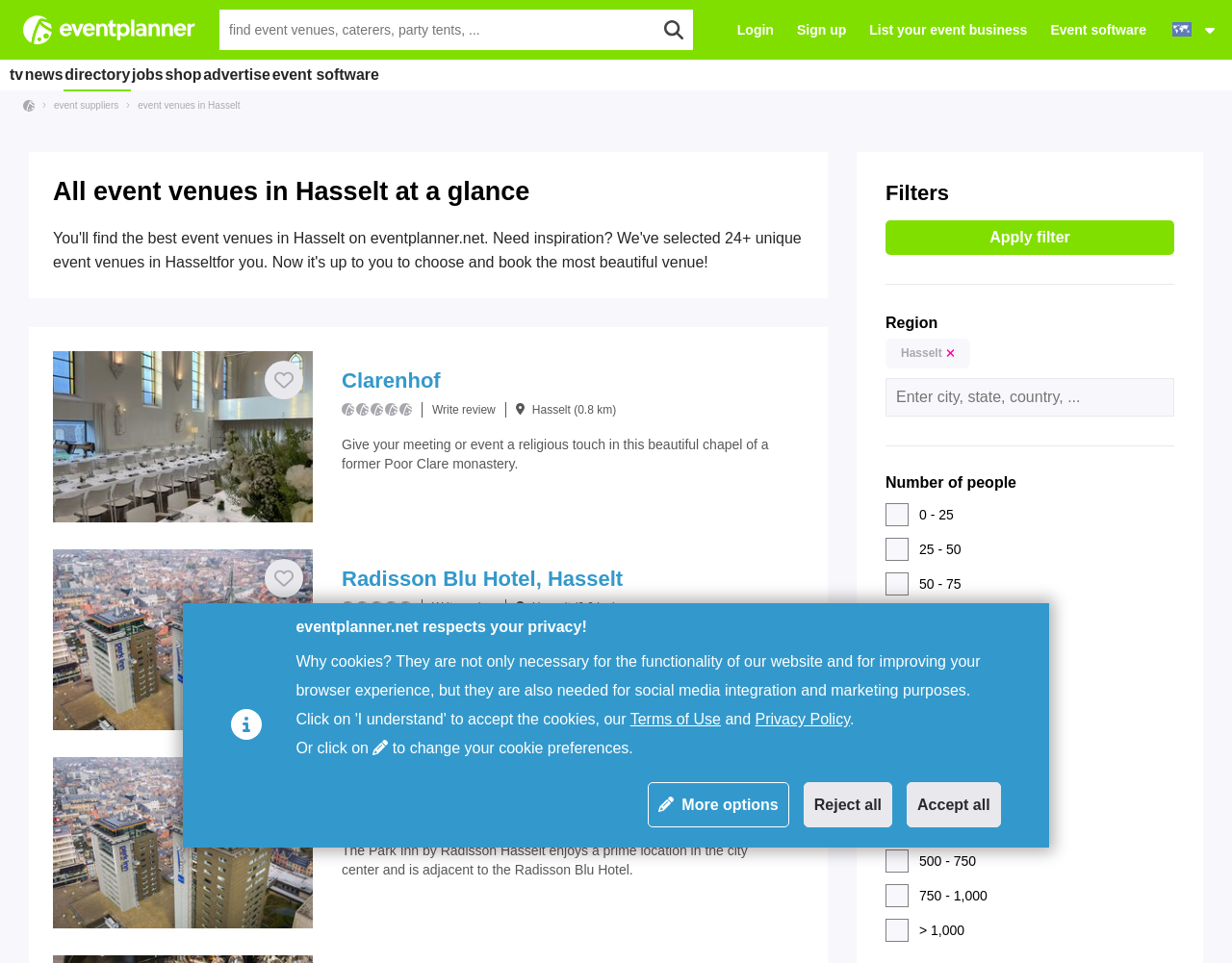Offer an extensive depiction of the webpage and its key elements.

This webpage is about finding event venues in Hasselt on eventplanner.net. At the top left, there is an eventplanner.net logo, and next to it, a search bar where users can input their search queries. On the top right, there are several links, including "Login", "Sign up", "List your event business", "Event software", and more.

Below the search bar, there are several links to different categories, such as "tv", "news", "directory", "jobs", and "shop". Underneath these links, there is a heading that reads "All event venues in Hasselt at a glance". Below this heading, there are three event venue listings, each with an image, a heading, and a description. The listings include Clarenhof, Radisson Blu Hotel, Hasselt, and Park Inn by Radisson Hasselt. Each listing also has a "Write review" button and a distance indicator (e.g., "Hasselt (0.8 km)").

On the right side of the page, there is a filter section with a heading that reads "Filters". This section allows users to filter event venues by region, number of people, and other criteria. There are several buttons and text boxes where users can input their preferences.

At the bottom of the page, there is a section with a heading that reads "eventplanner.net respects your privacy!". This section includes links to the website's "Terms of Use" and "Privacy Policy", as well as a message about cookie preferences.